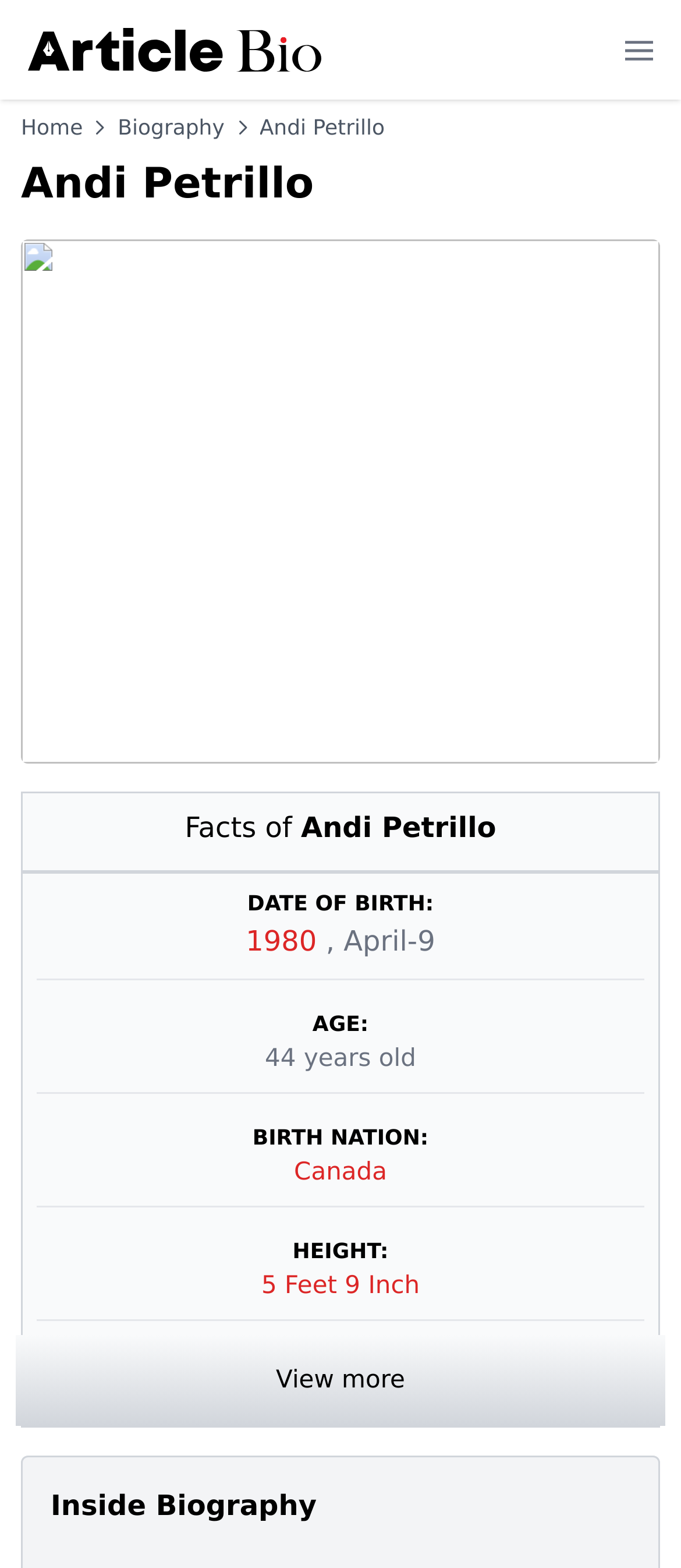Please provide the bounding box coordinates for the element that needs to be clicked to perform the instruction: "Open the mobile menu". The coordinates must consist of four float numbers between 0 and 1, formatted as [left, top, right, bottom].

[0.918, 0.023, 0.959, 0.041]